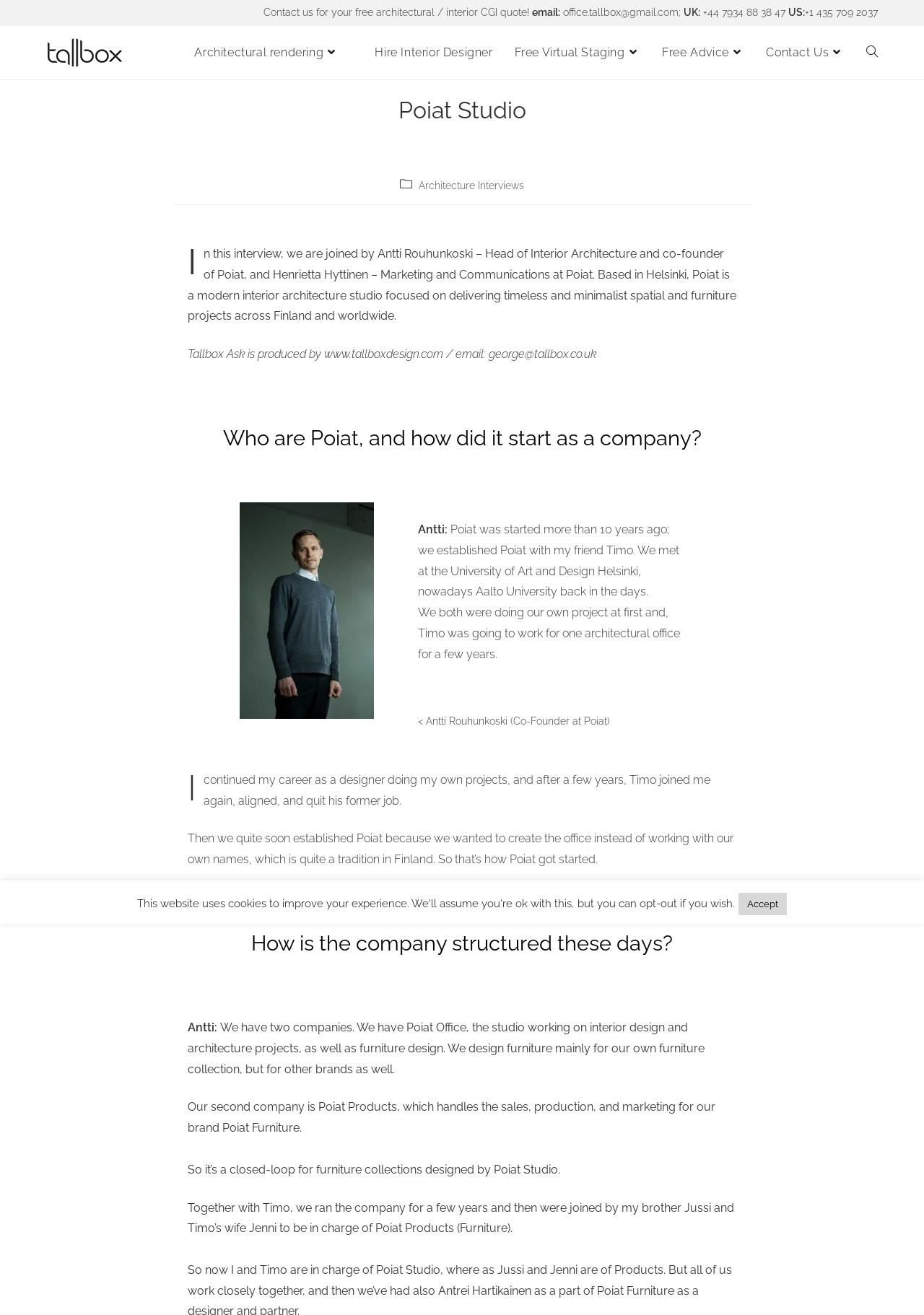Pinpoint the bounding box coordinates of the clickable area needed to execute the instruction: "Go to the Tallbox Ask website". The coordinates should be specified as four float numbers between 0 and 1, i.e., [left, top, right, bottom].

[0.351, 0.264, 0.48, 0.275]